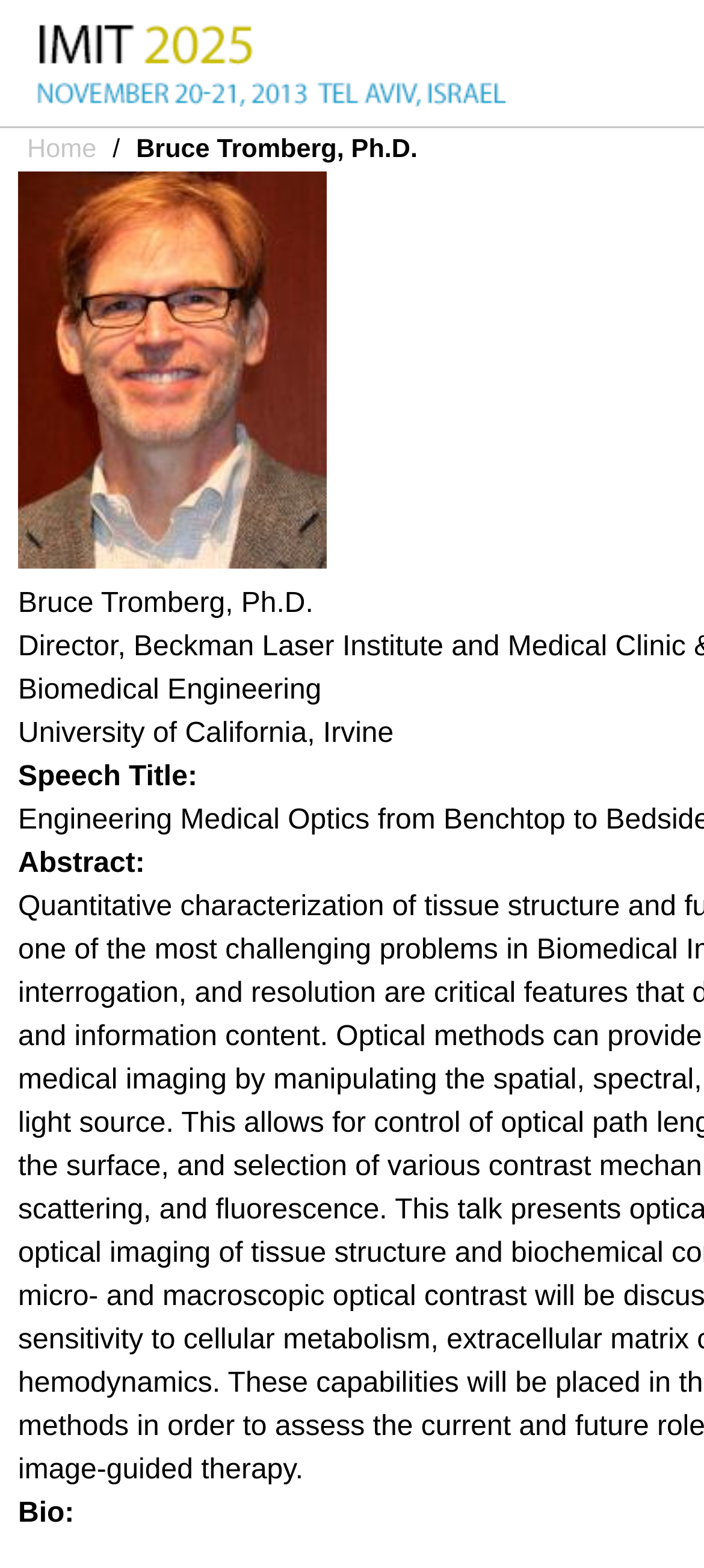With reference to the screenshot, provide a detailed response to the question below:
What is the name of the person on this webpage?

By looking at the webpage, I can see that the name 'Bruce Tromberg, Ph.D.' is prominently displayed, indicating that this webpage is about him.